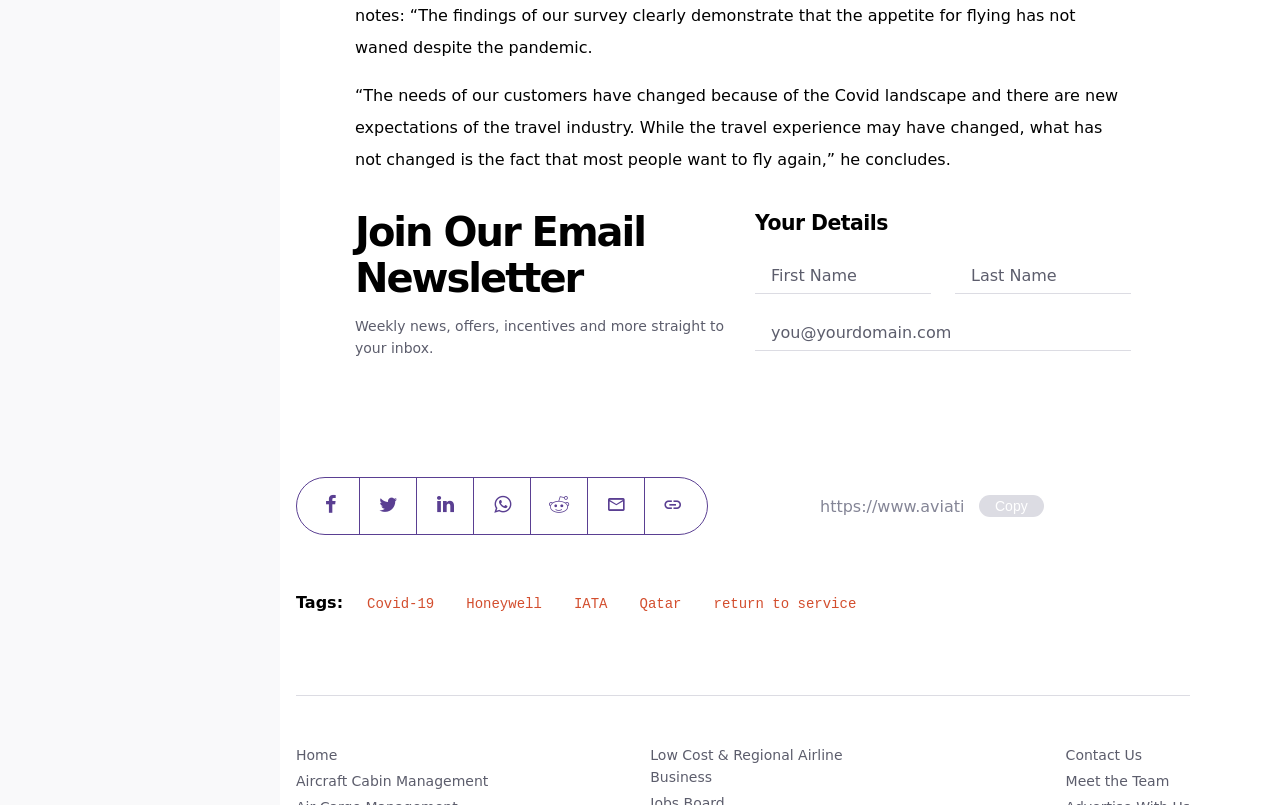What is the purpose of the form?
Respond to the question with a single word or phrase according to the image.

Join Email Newsletter